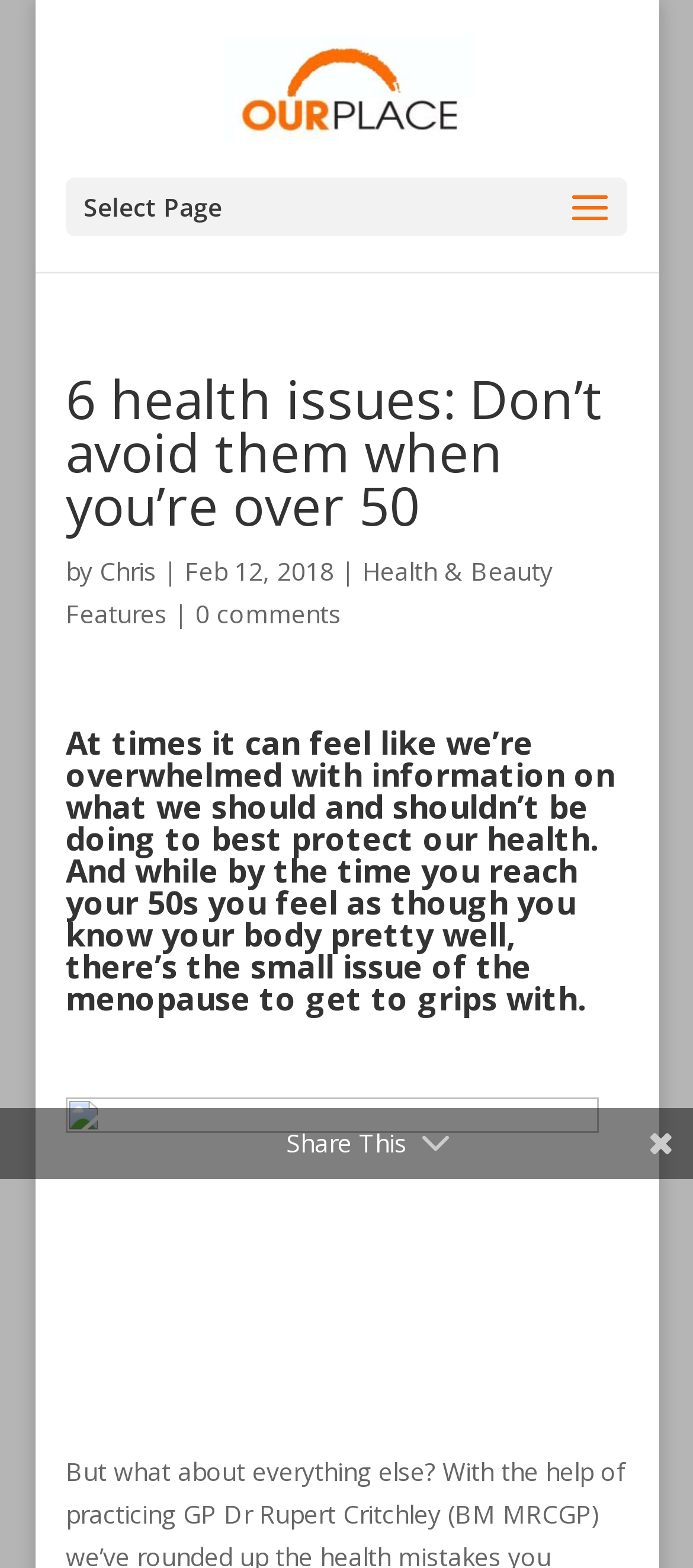Use a single word or phrase to answer the question: How many comments does the article have?

0 comments